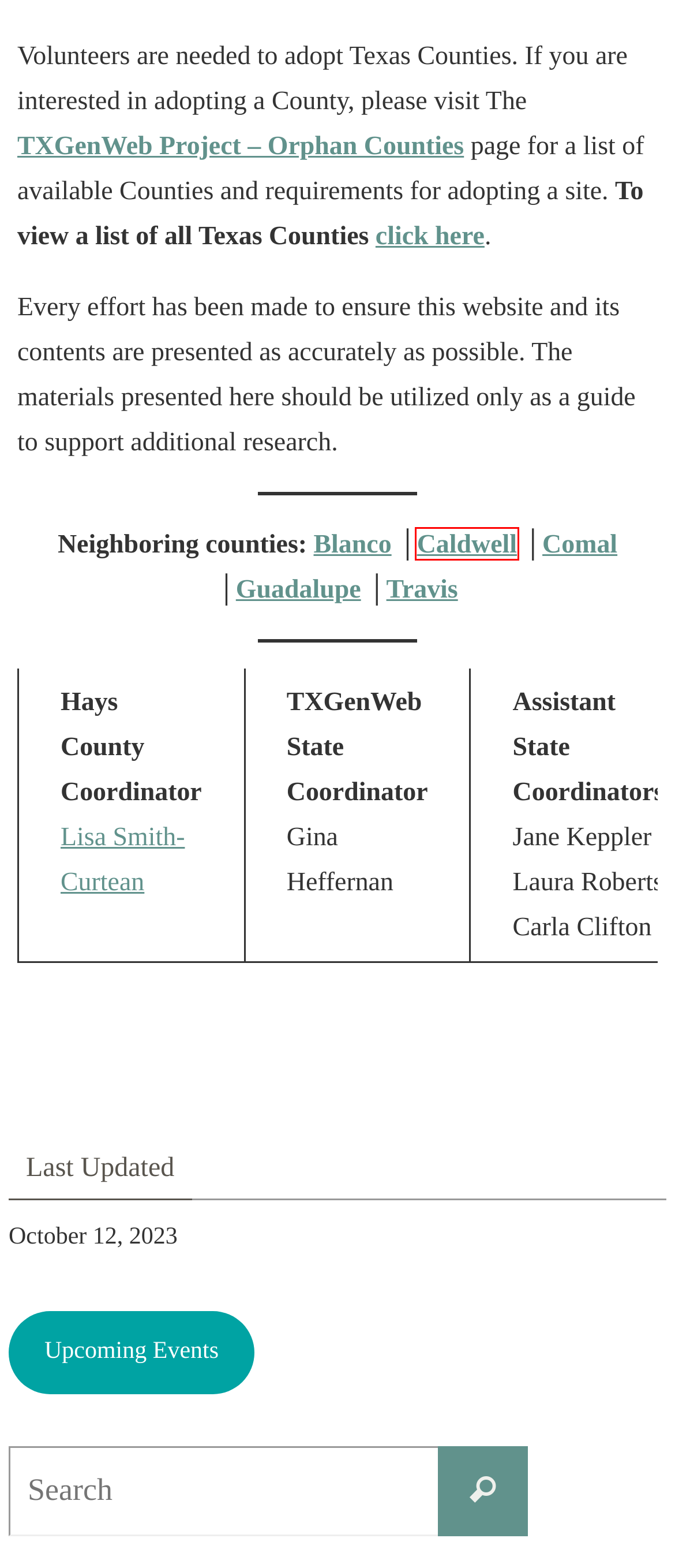A screenshot of a webpage is given, featuring a red bounding box around a UI element. Please choose the webpage description that best aligns with the new webpage after clicking the element in the bounding box. These are the descriptions:
A. Travis County, Texas, part of the TXGenWeb
B. Guadalupe County TXGenWeb Site
C. Orphan Counties | TXGenWeb Project
D. County Selection Map, TXGenWeb Project
E. Comal County TXGenWeb Site
F. Blanco County, TXGenWeb
G. Caldwell County TXGenWeb Site
H. Events | Hays County TXGenWeb Project

G